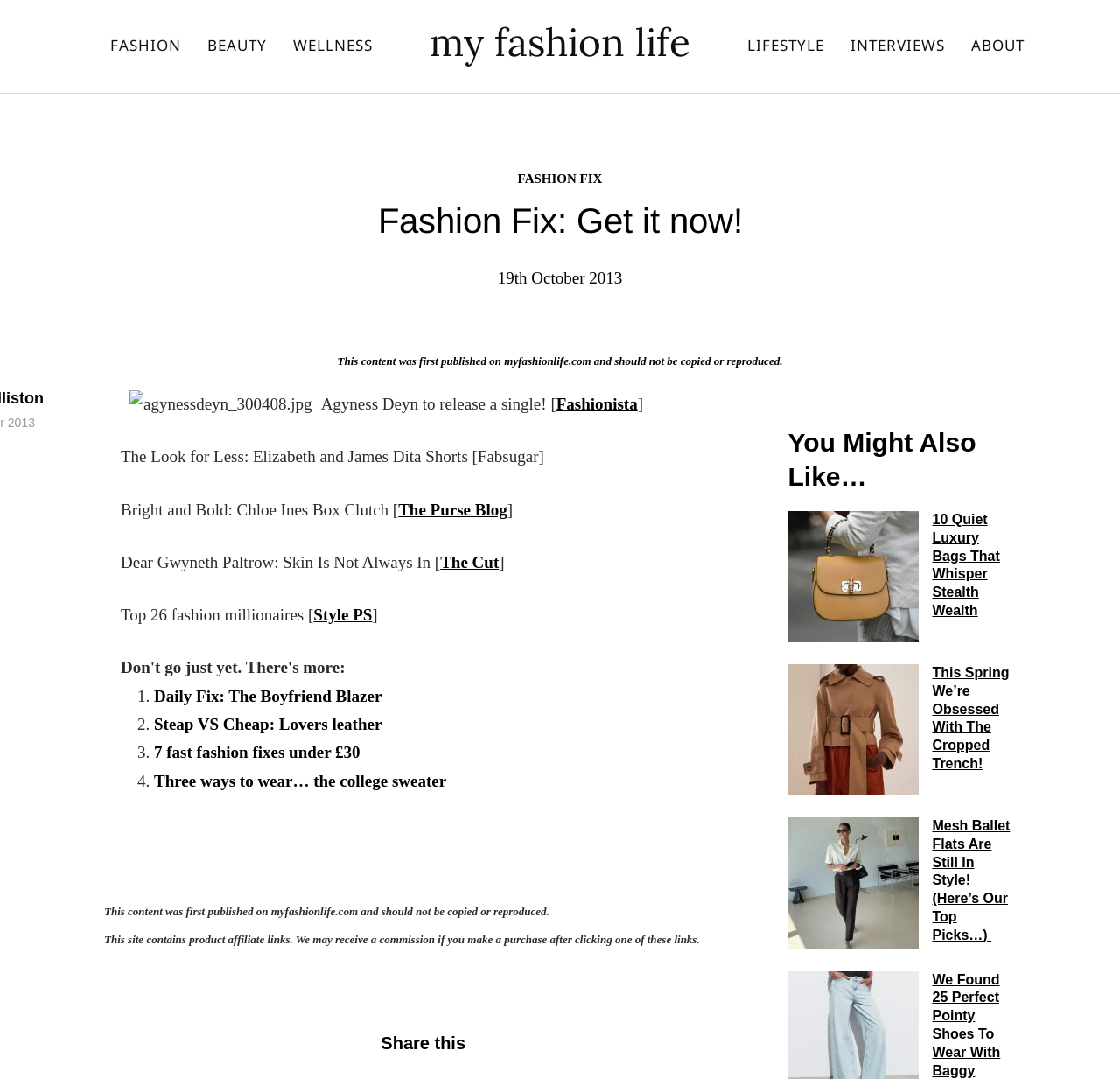Please provide a brief answer to the question using only one word or phrase: 
What is the purpose of the text at the bottom of the webpage?

Copyright notice